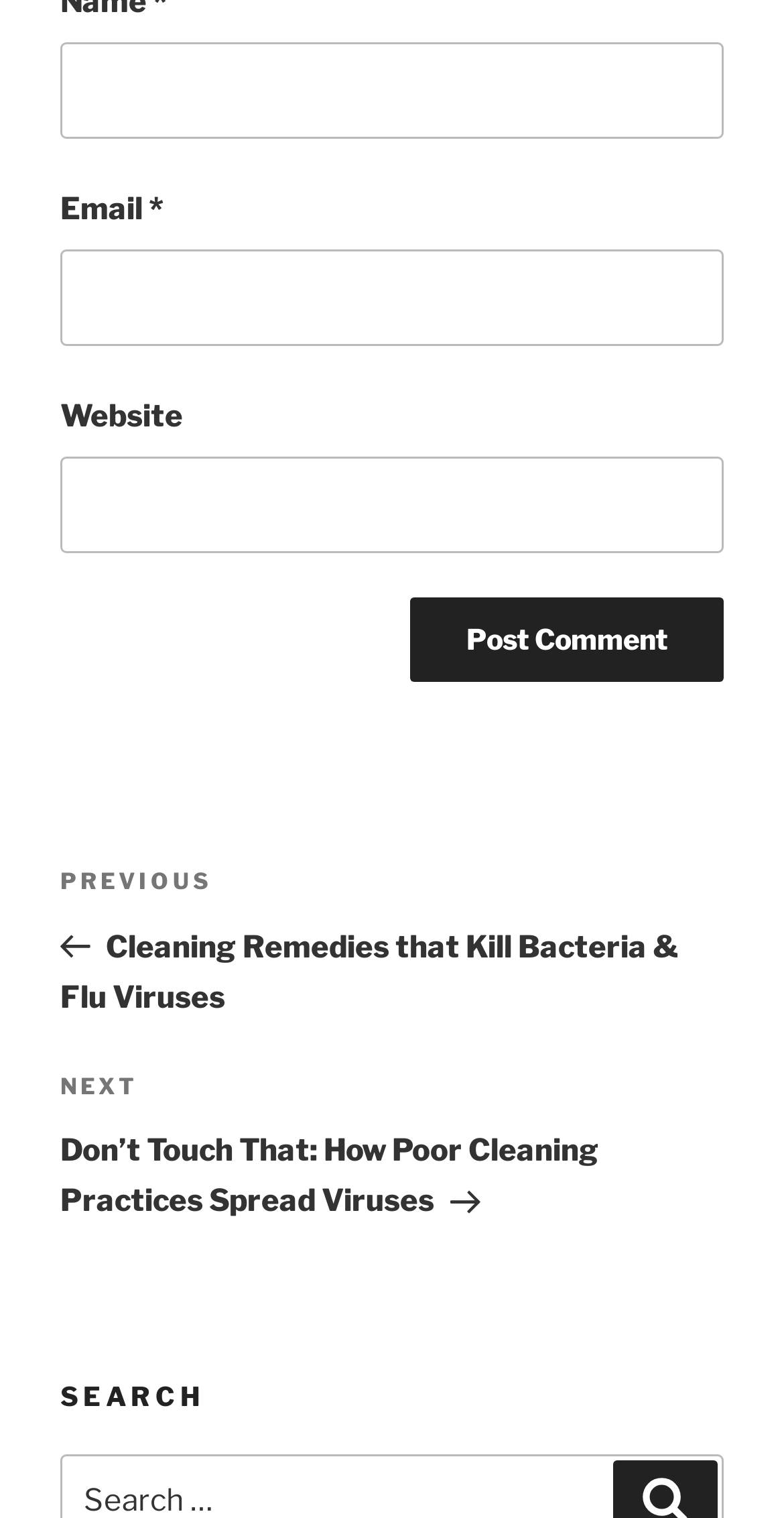Refer to the image and provide an in-depth answer to the question:
Is the 'Website' text box required?

I checked the 'required' attribute of the 'Website' text box, which is set to False. This means that the user is not required to enter a value in this text box. Therefore, the 'Website' text box is not required.